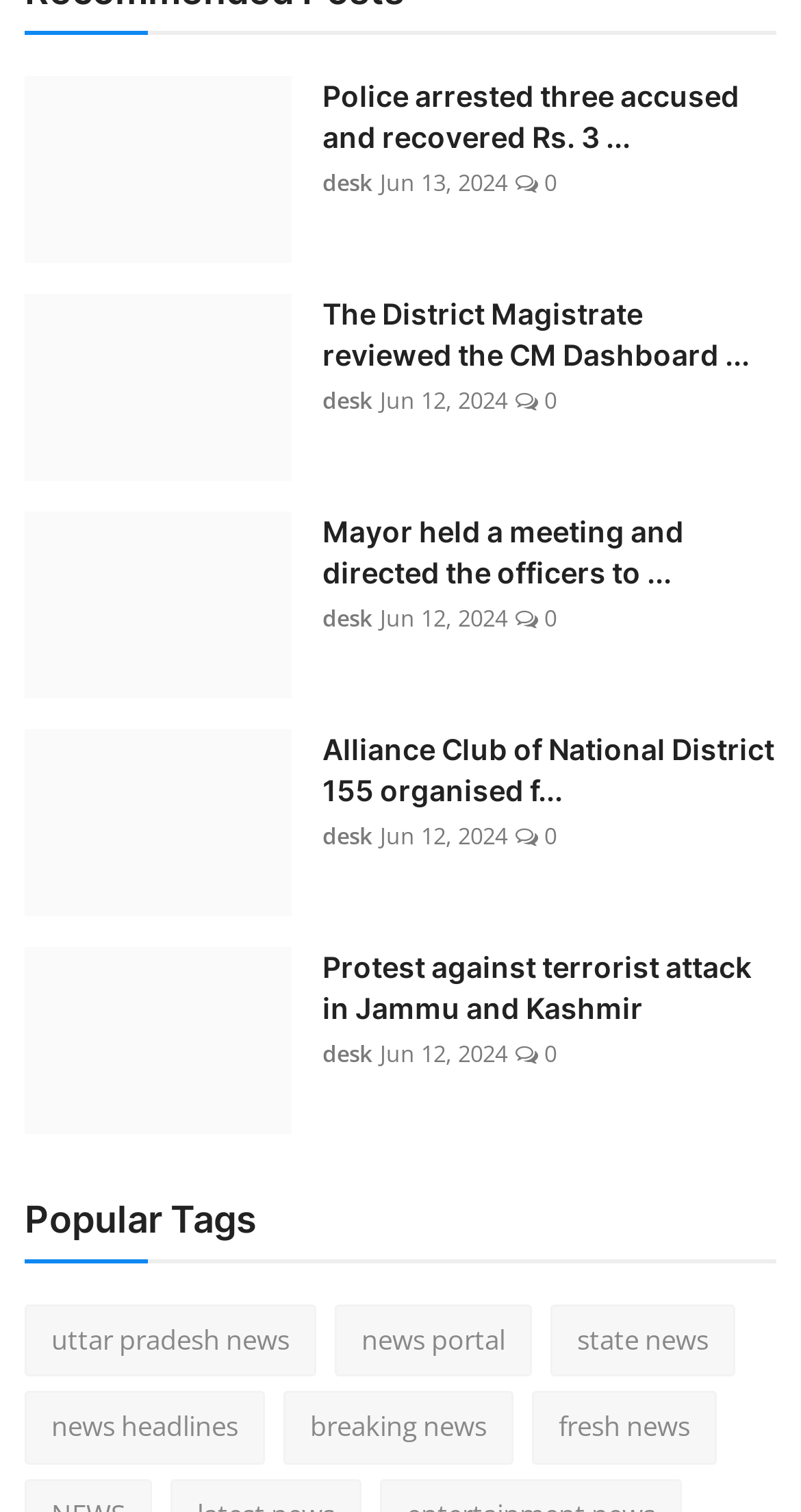Find the bounding box coordinates of the area that needs to be clicked in order to achieve the following instruction: "View details of the District Magistrate's review". The coordinates should be specified as four float numbers between 0 and 1, i.e., [left, top, right, bottom].

[0.403, 0.194, 0.969, 0.248]